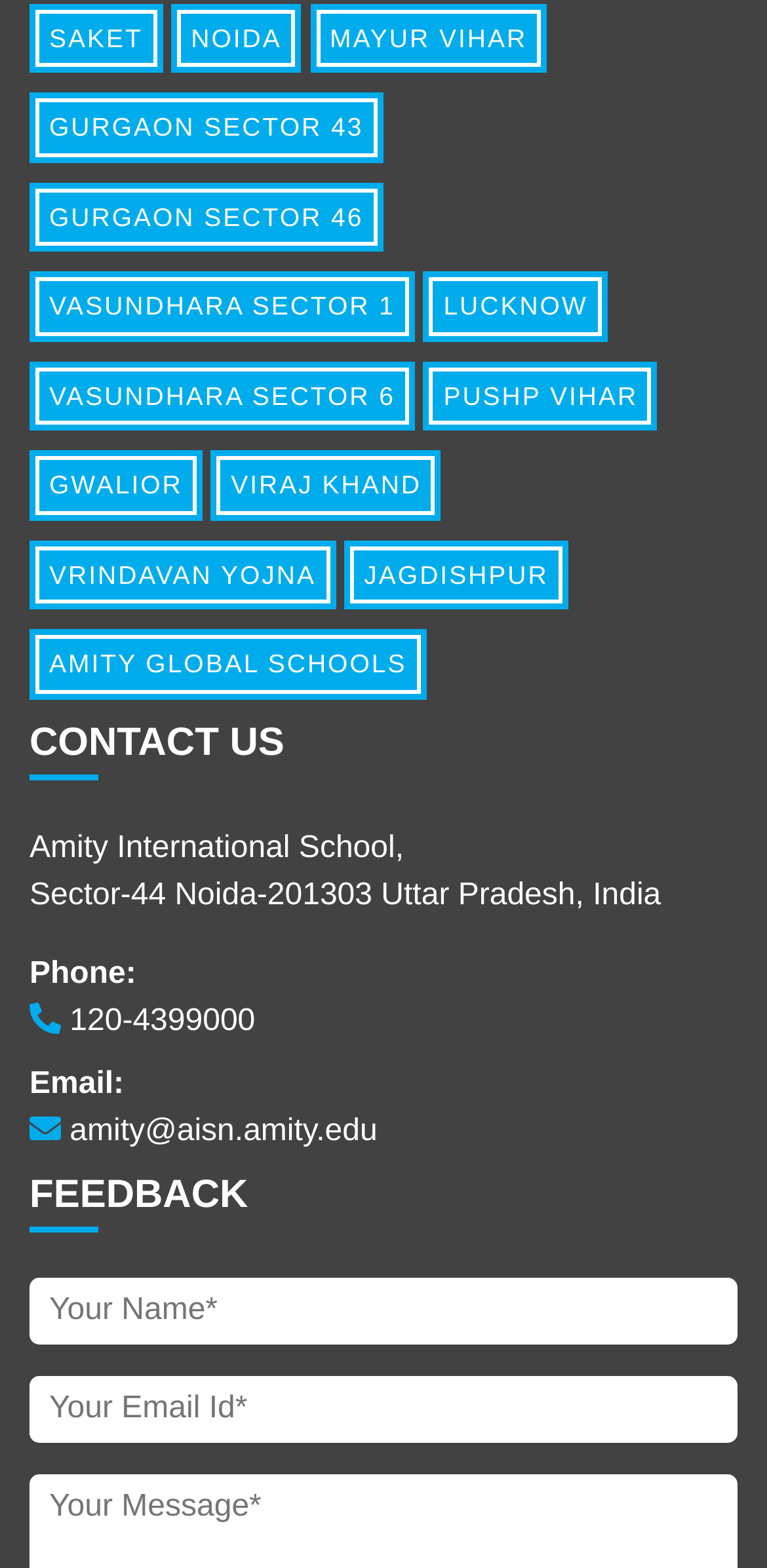Can you determine the bounding box coordinates of the area that needs to be clicked to fulfill the following instruction: "Click on FEEDBACK"?

[0.038, 0.747, 0.323, 0.777]